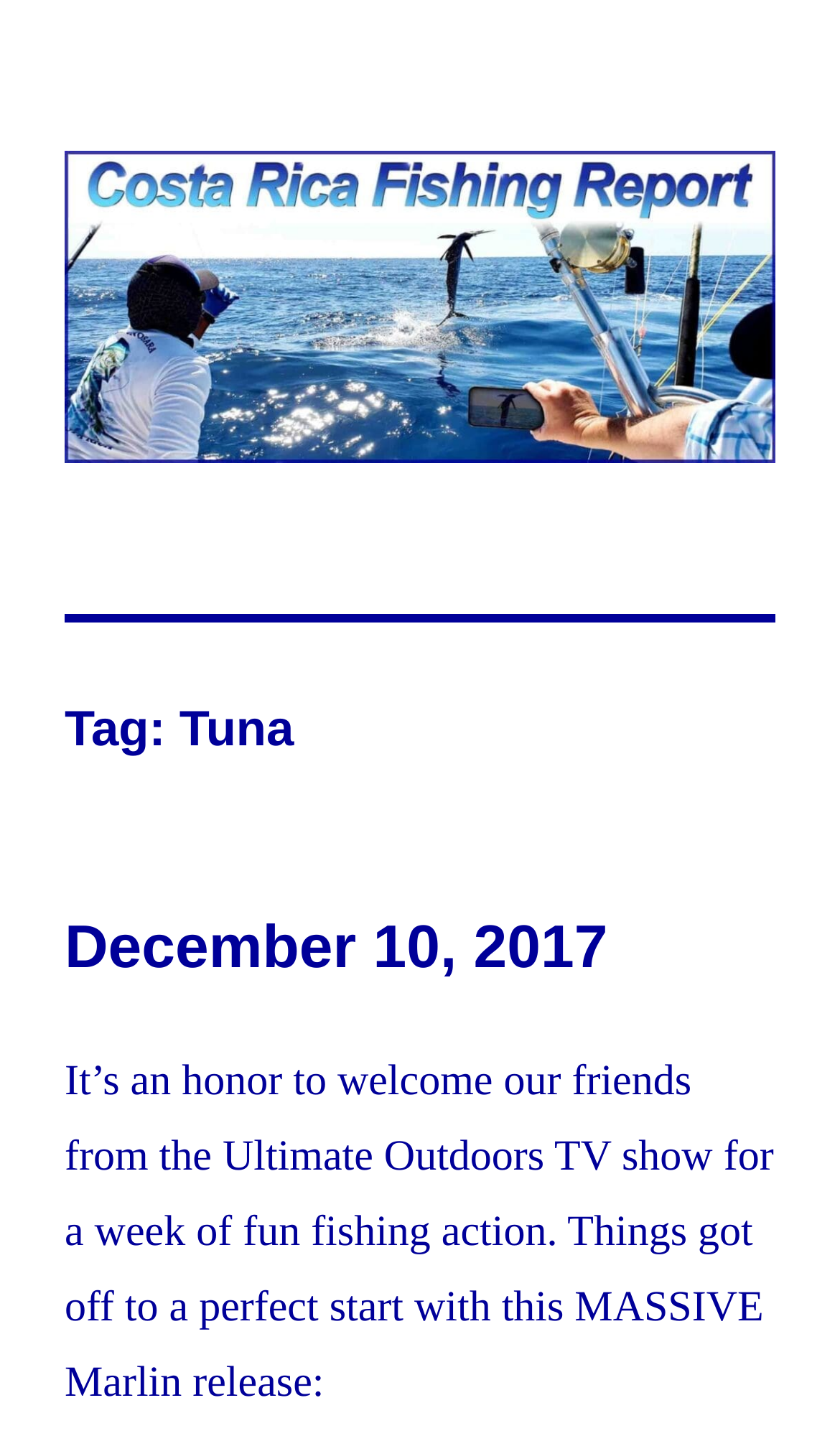What type of fishing report is this?
Carefully analyze the image and provide a thorough answer to the question.

Based on the link 'Costa Rica Fishing Report from FishingNosara' and the header 'Tag: Tuna', it can be inferred that this webpage is about a fishing report specifically from Costa Rica.